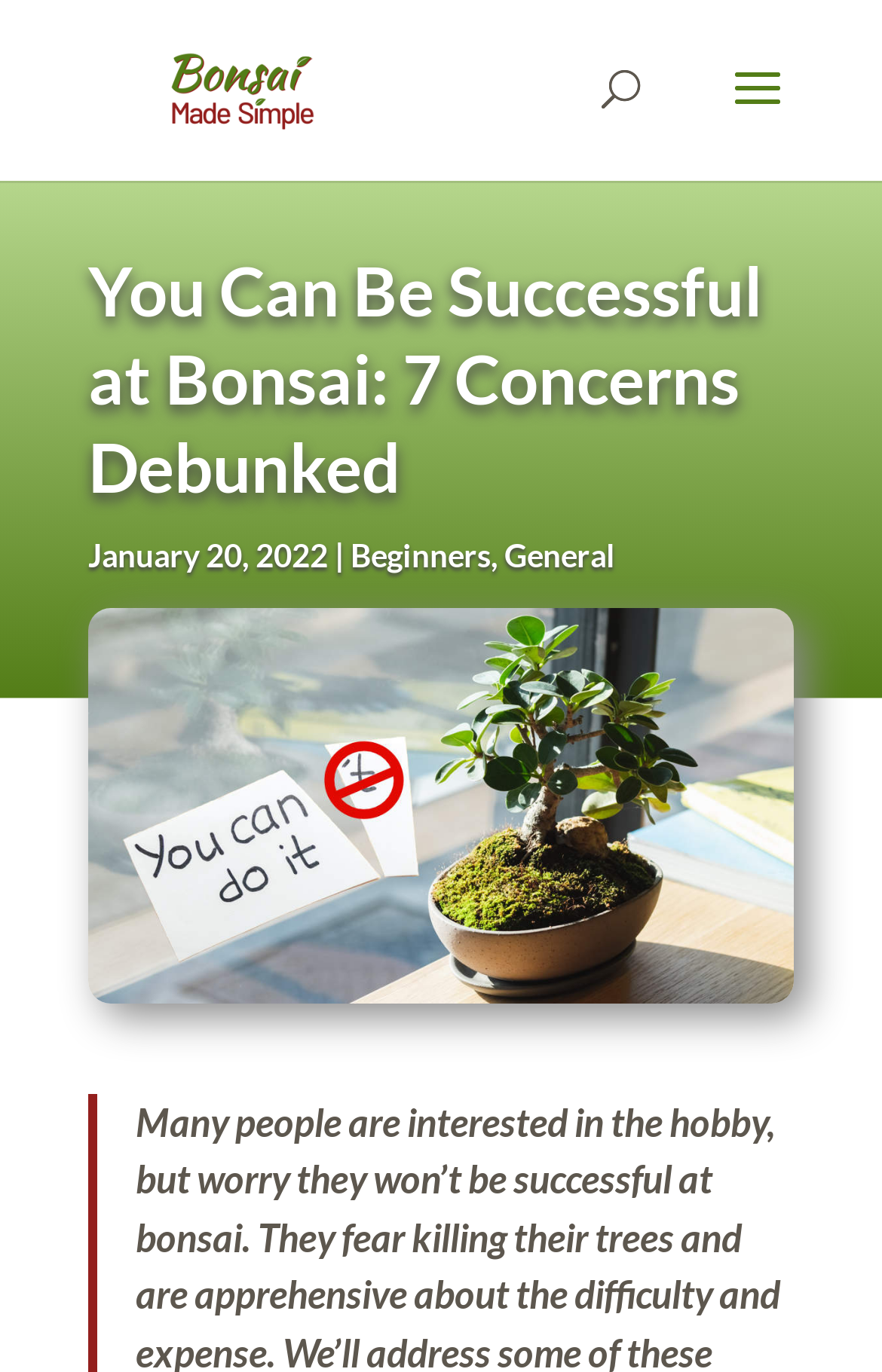Give an in-depth explanation of the webpage layout and content.

The webpage is about bonsai, a hobby that many people are interested in but fear they won't be successful at. At the top left of the page, there is a logo of "Bonsai Made Simple" with a link to the website. Below the logo, there is a search bar that spans almost half of the page width.

The main heading "You Can Be Successful at Bonsai: 7 Concerns Debunked" is prominently displayed in the top half of the page, taking up most of the width. Below the heading, there is a date "January 20, 2022" displayed. To the right of the date, there are two links, "Beginners" and "General", which are likely categories or tags related to bonsai.

Below these elements, there is a large image related to being successful at bonsai, which takes up most of the page width. Above the image, there is a paragraph of text that explains the common concerns people have about bonsai, such as worrying about killing their trees and being apprehensive about the hobby. The text is divided into four lines, with the first line starting at the left edge of the image and the subsequent lines indented slightly to the right.